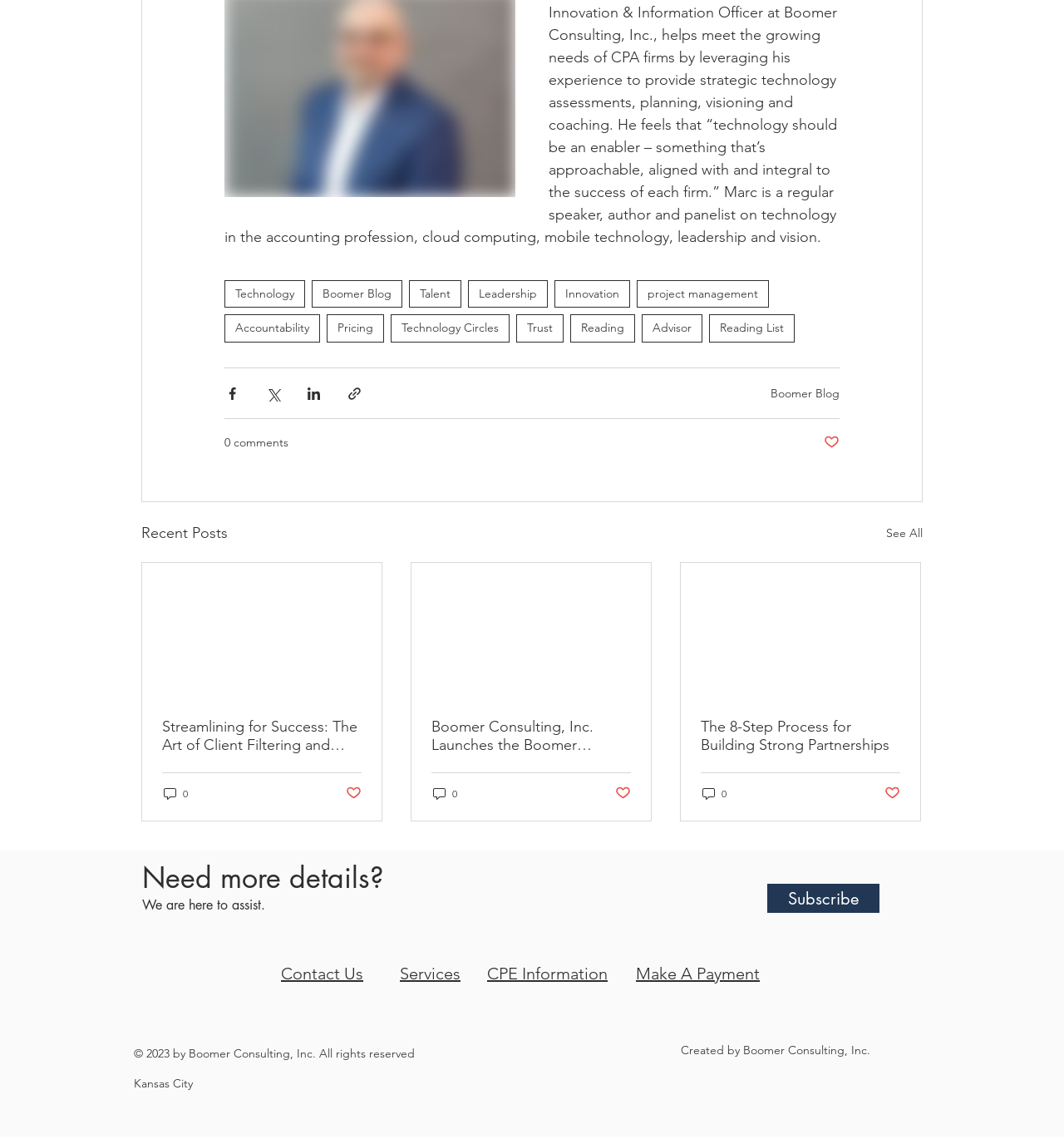Determine the coordinates of the bounding box that should be clicked to complete the instruction: "Share via Facebook". The coordinates should be represented by four float numbers between 0 and 1: [left, top, right, bottom].

[0.211, 0.338, 0.226, 0.352]